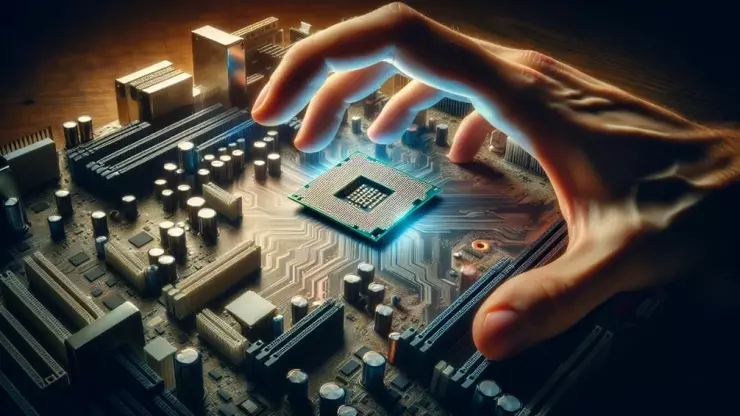What is the purpose of overclocking?
Answer the question with a single word or phrase, referring to the image.

Maximize performance